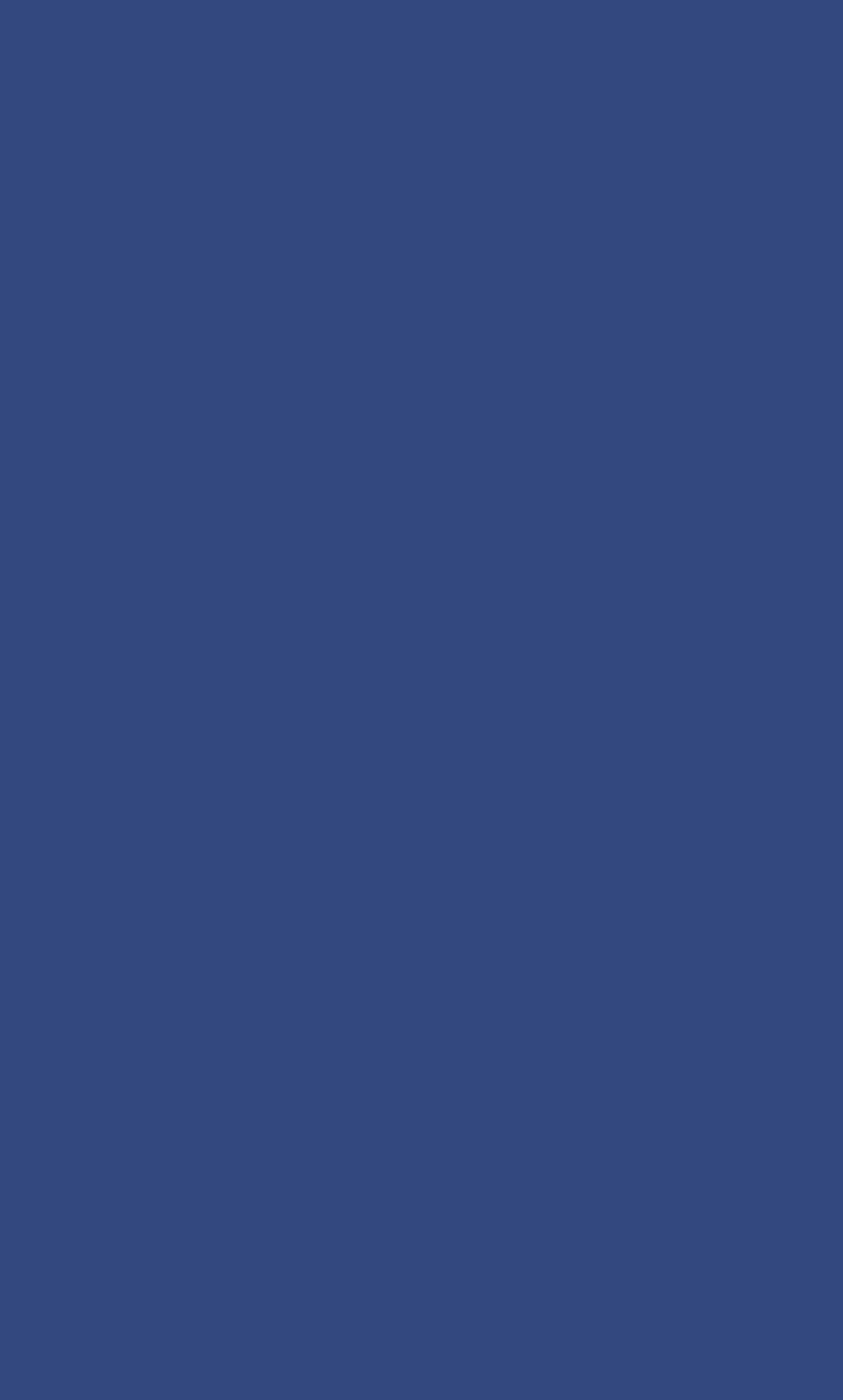Specify the bounding box coordinates of the area that needs to be clicked to achieve the following instruction: "Read Terms of Service".

[0.08, 0.493, 0.92, 0.566]